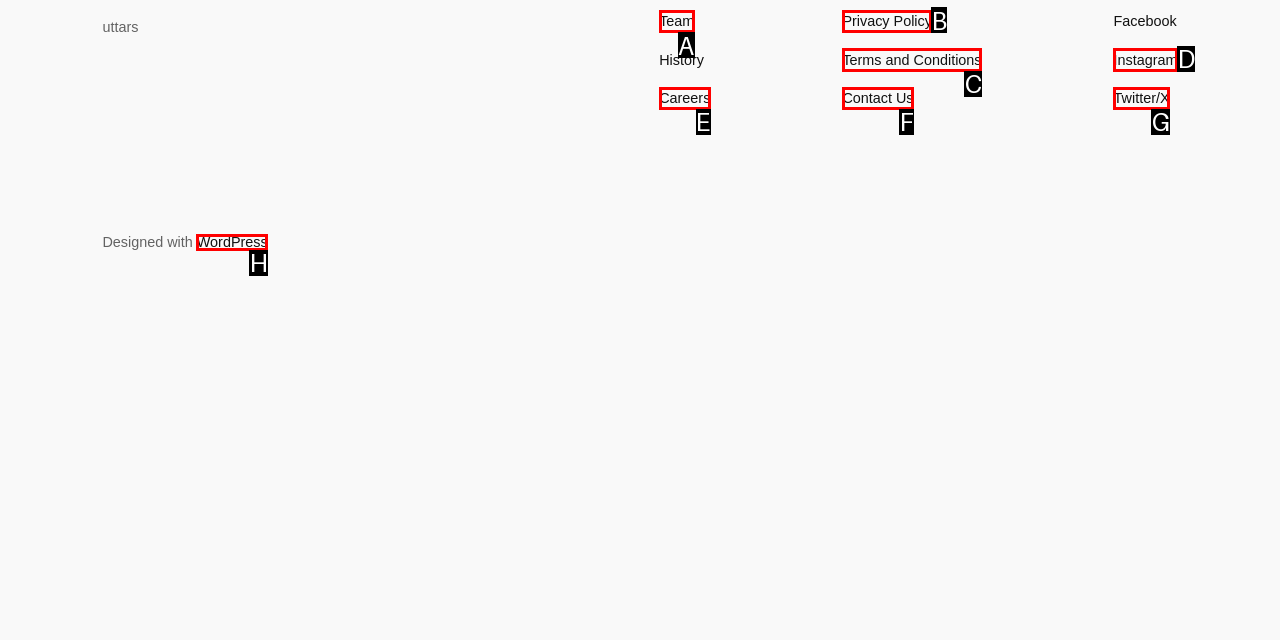Determine the HTML element that aligns with the description: Careers
Answer by stating the letter of the appropriate option from the available choices.

E